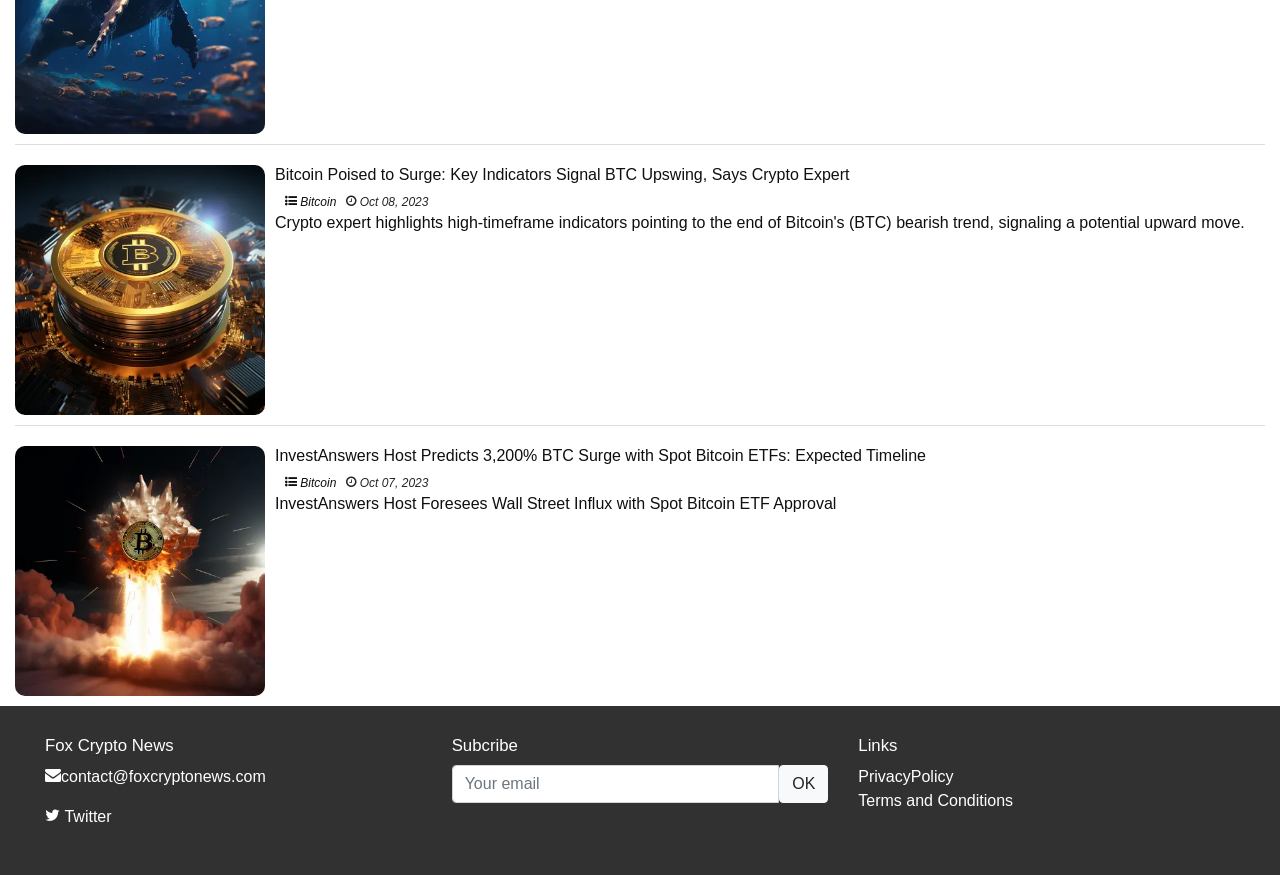Given the element description OK, predict the bounding box coordinates for the UI element in the webpage screenshot. The format should be (top-left x, top-left y, bottom-right x, bottom-right y), and the values should be between 0 and 1.

[0.609, 0.874, 0.647, 0.917]